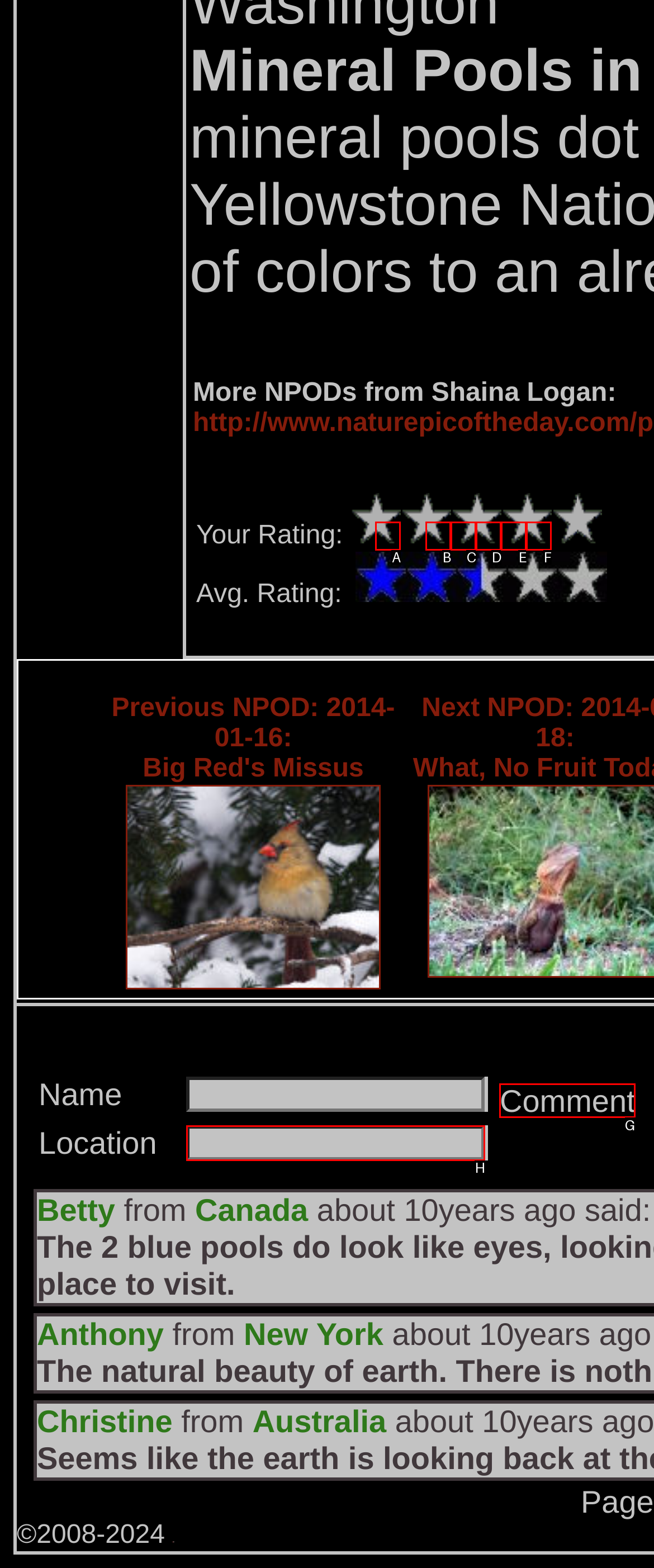Select the appropriate HTML element that needs to be clicked to finish the task: Enter comment
Reply with the letter of the chosen option.

G